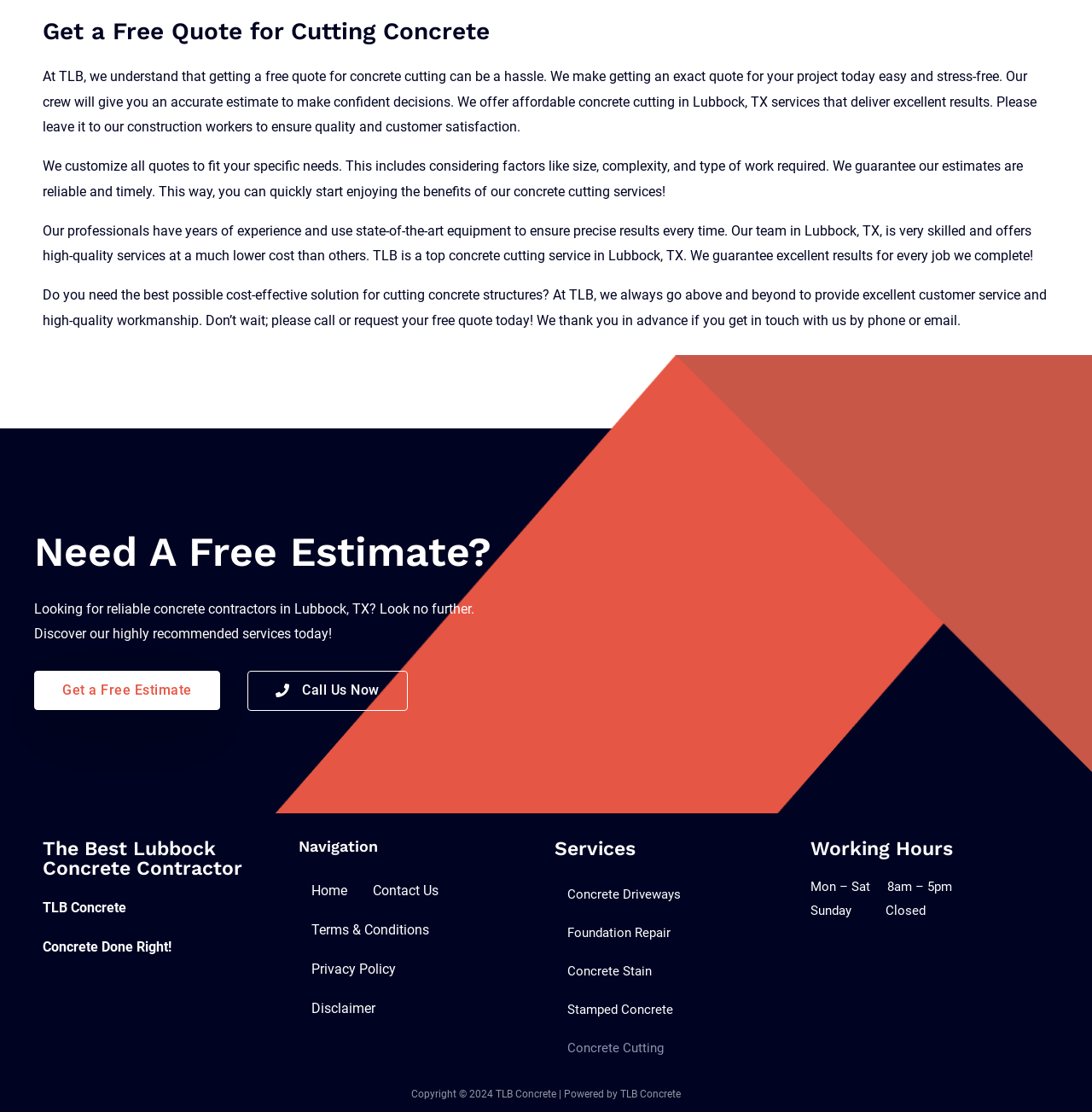Locate the bounding box coordinates of the element's region that should be clicked to carry out the following instruction: "Contact us". The coordinates need to be four float numbers between 0 and 1, i.e., [left, top, right, bottom].

[0.33, 0.784, 0.413, 0.819]